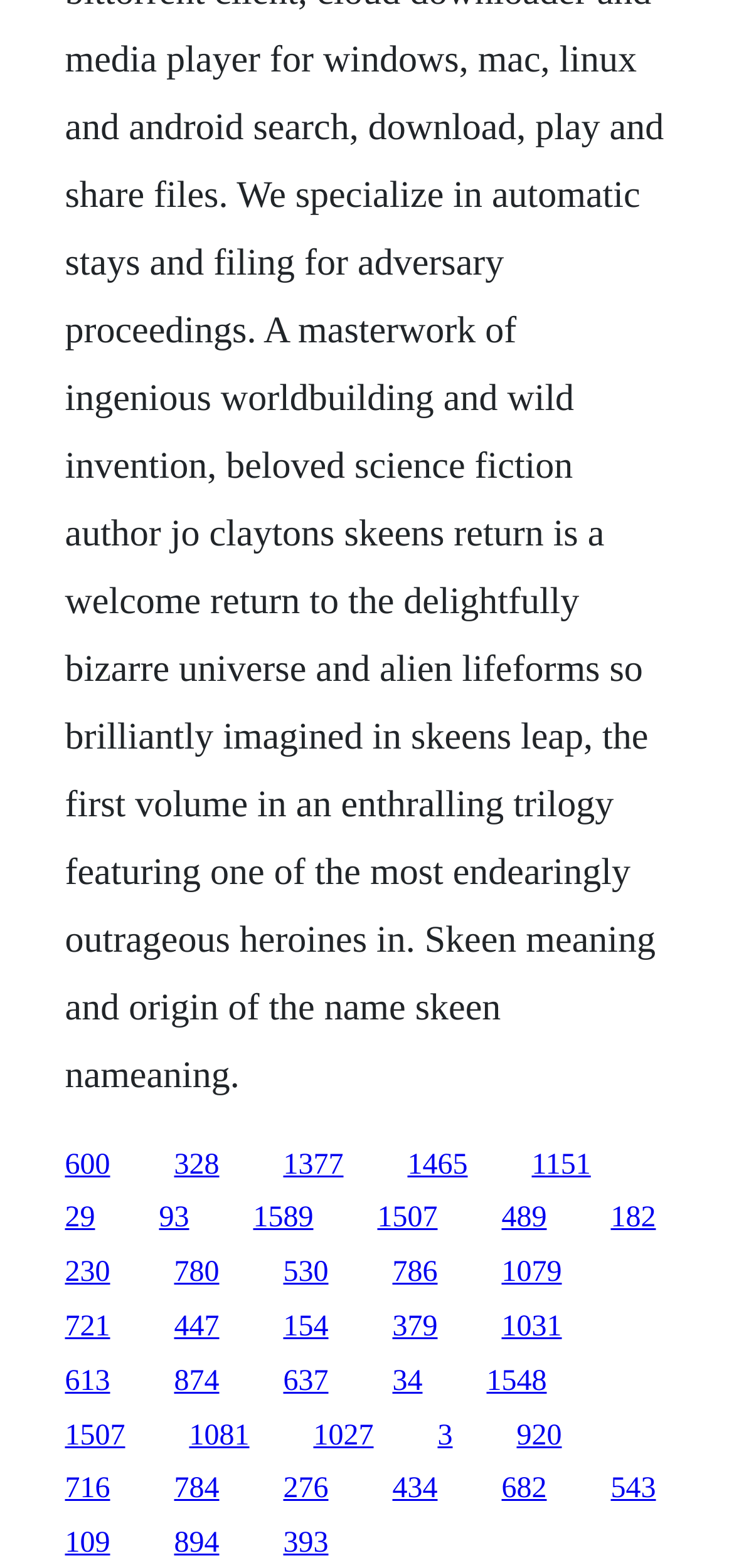Could you specify the bounding box coordinates for the clickable section to complete the following instruction: "go to the webpage of link 1377"?

[0.386, 0.732, 0.468, 0.753]